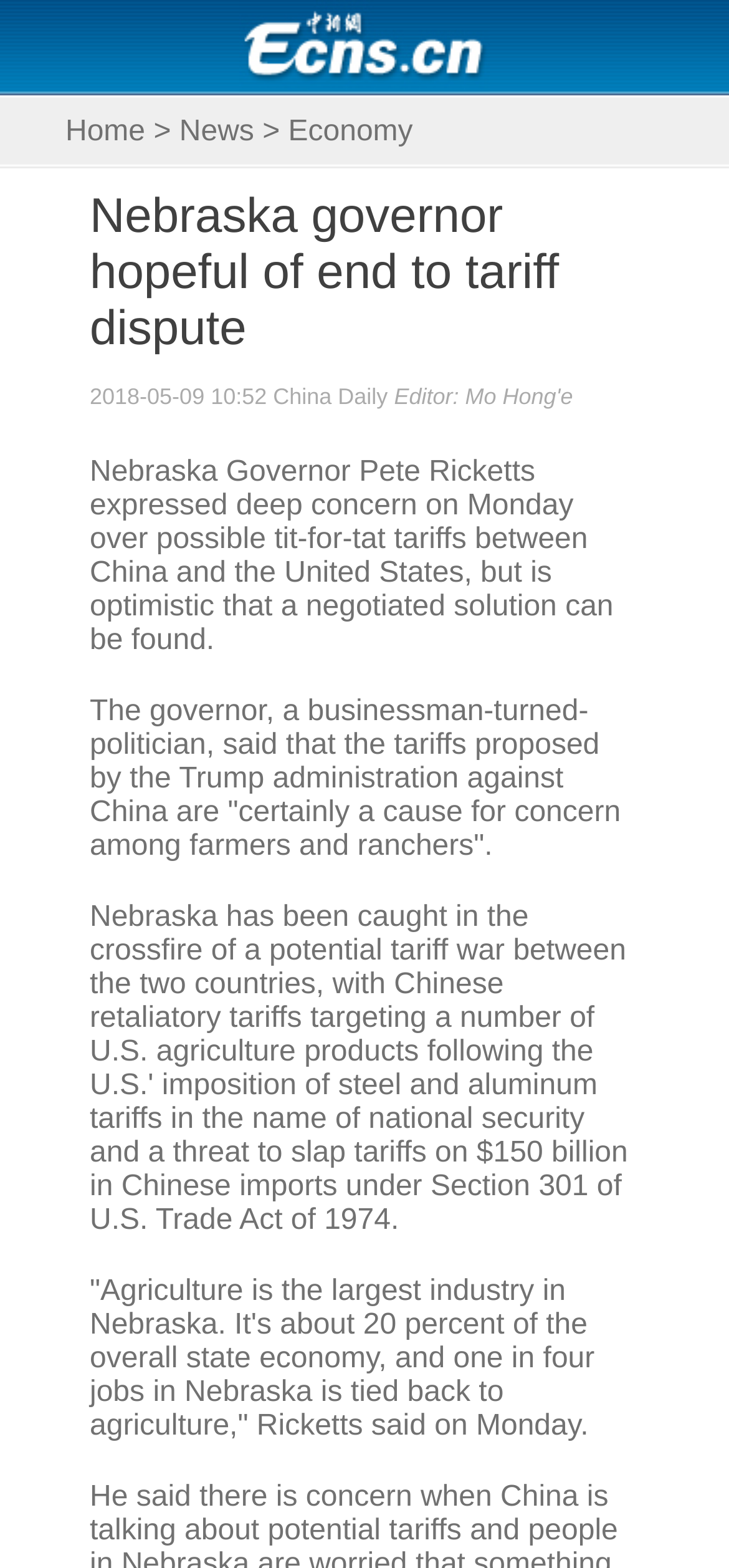Generate a detailed explanation of the webpage's features and information.

The webpage is a news article page from ecns.cn, the official English-language website of China News Service (CNS). At the top, there is a navigation menu with four links: "Home", "News", and "Economy", aligned horizontally and positioned near the top of the page.

Below the navigation menu, there is a prominent headline "Nebraska governor hopeful of end to tariff dispute" that spans almost the entire width of the page. The headline is followed by a timestamp "2018-05-09 10:52" and a source label "China Daily", both positioned on the same line and aligned to the left.

The main content of the news article is a series of paragraphs that describe Nebraska Governor Pete Ricketts' concerns and optimism regarding the tariff dispute between China and the United States. The paragraphs are aligned to the left and occupy most of the page's width. The text is divided into three paragraphs, with the first paragraph describing the governor's concerns, the second paragraph quoting the governor's statement, and the third paragraph providing more context about the importance of agriculture in Nebraska's economy.